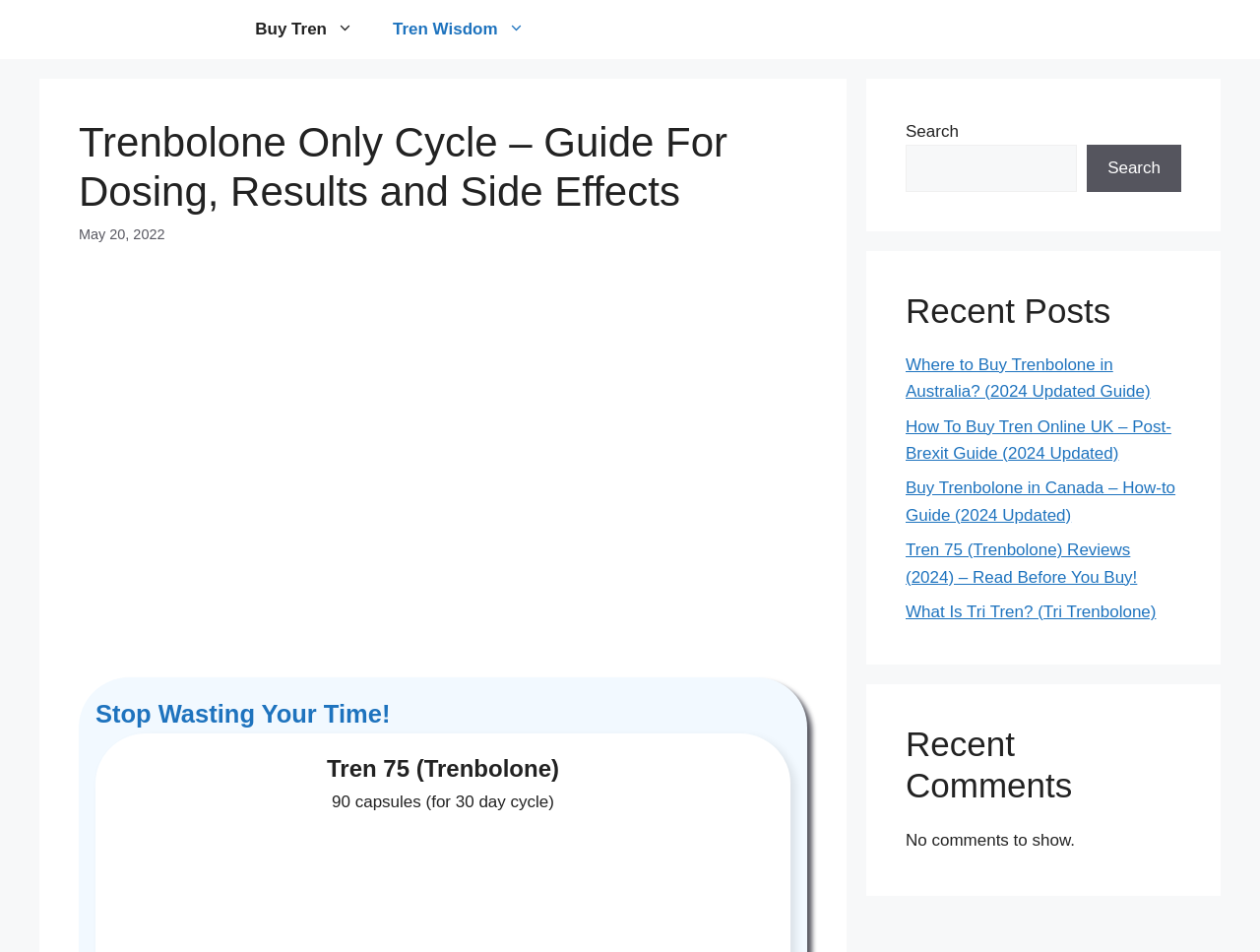Please identify the bounding box coordinates for the region that you need to click to follow this instruction: "Click on the 'Buy Tren' link".

[0.187, 0.0, 0.296, 0.062]